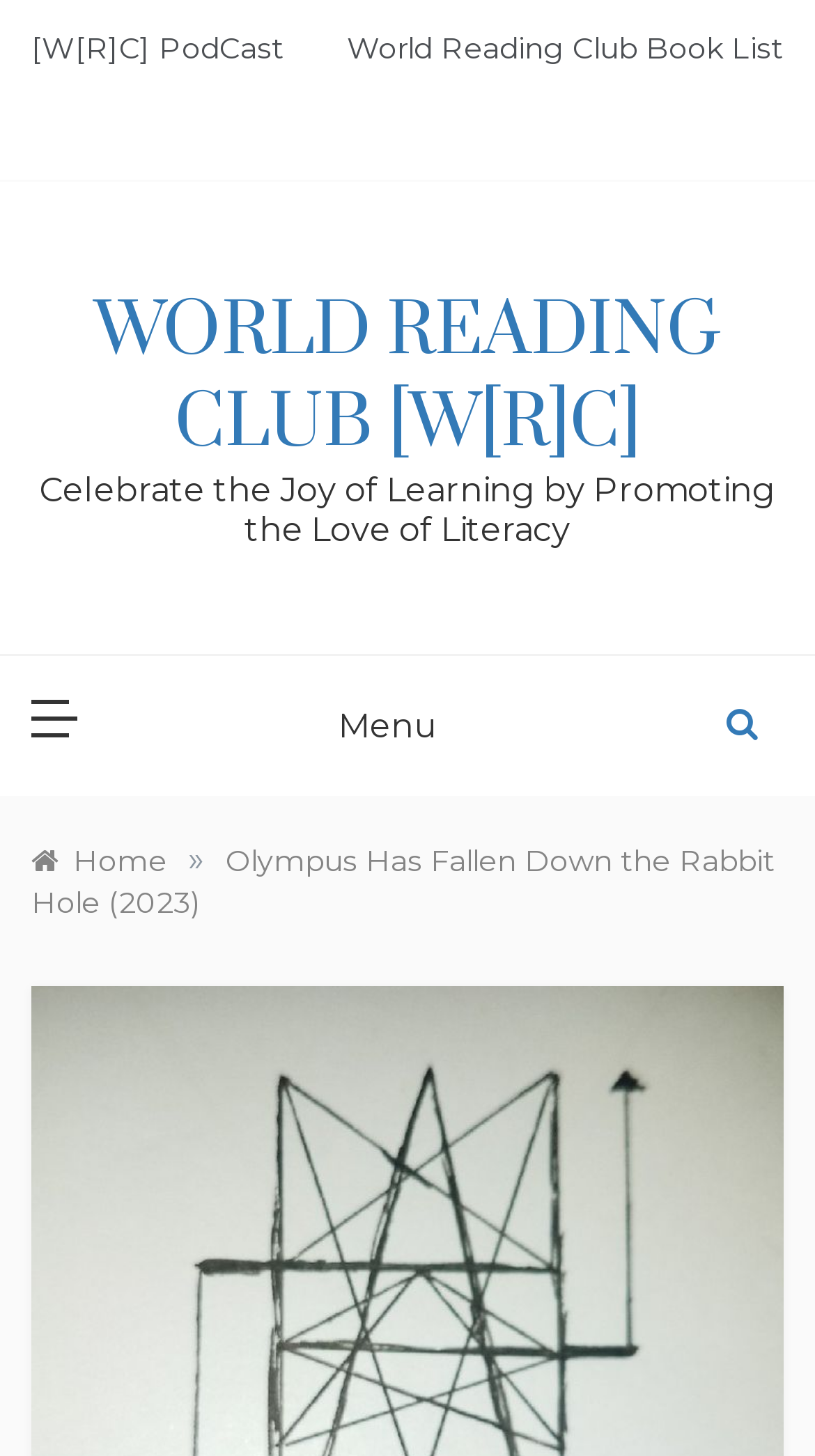How many links are in the top navigation?
Please answer the question as detailed as possible based on the image.

I counted the links in the top navigation and found three links: '[W[R]C] PodCast', 'World Reading Club Book List', and the link with the text 'WORLD READING CLUB [W[R]C]'.